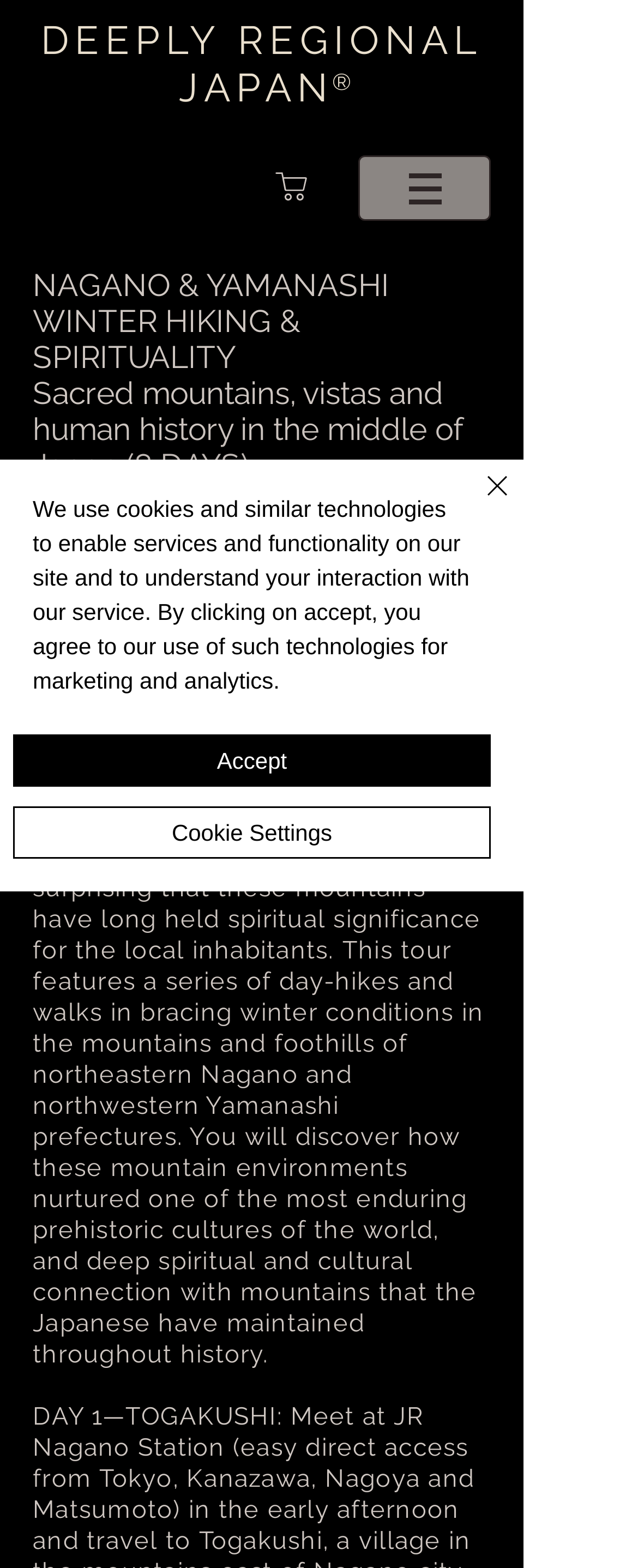What is the region of Japan featured in the winter hiking tour?
Identify the answer in the screenshot and reply with a single word or phrase.

Nagano and Yamanashi prefectures